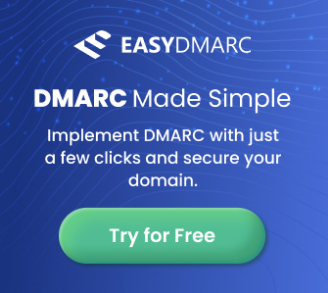Answer briefly with one word or phrase:
What is the color of the prominent button?

Green